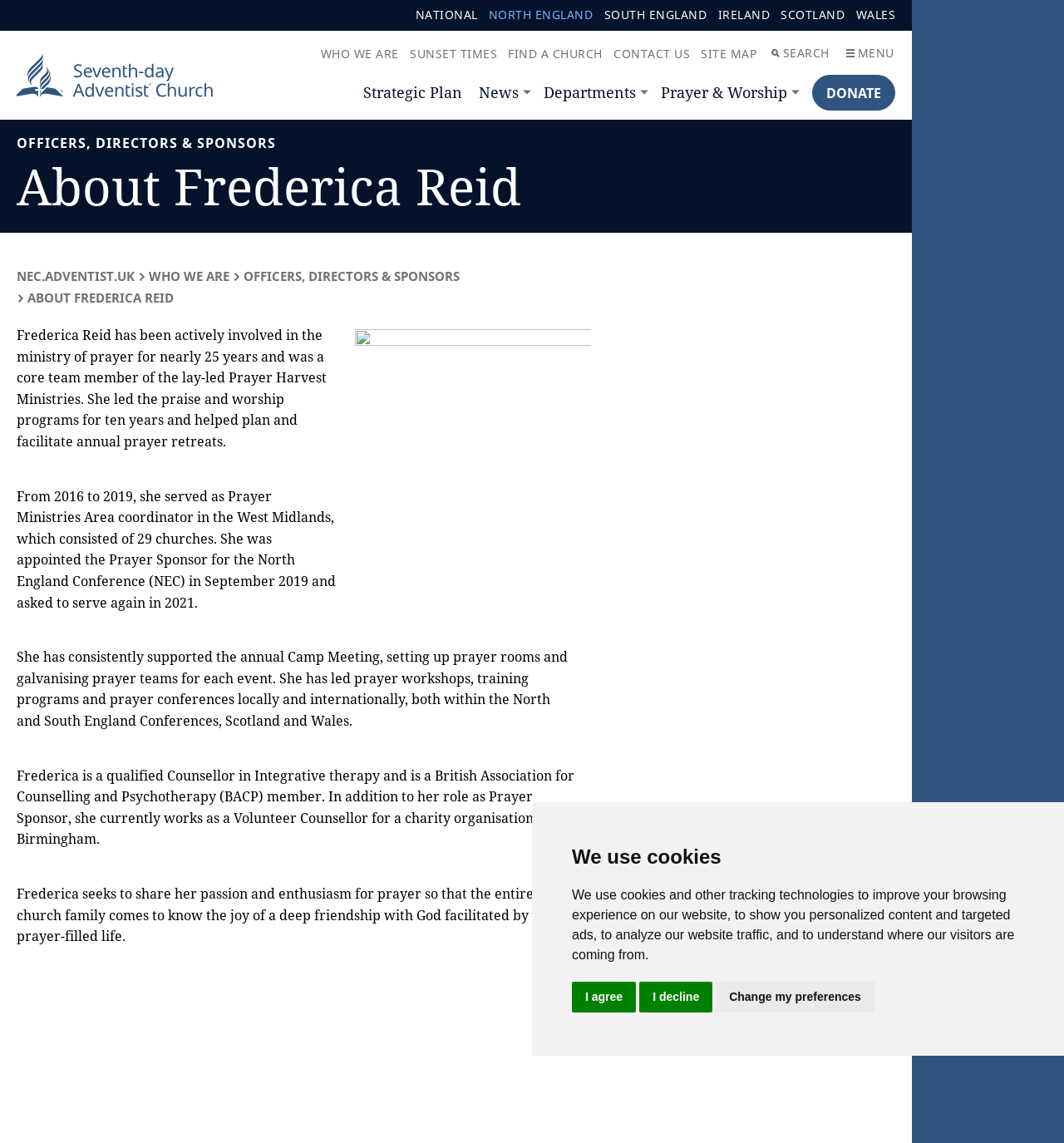Give an extensive and precise description of the webpage.

The webpage is about Frederica Reid, a prominent figure in the Adventist Church in the UK and Ireland, specifically in North England. At the top of the page, there is a cookie notification dialog with a brief description of the website's use of cookies and three buttons to agree, decline, or change preferences.

Below the cookie notification, there is a navigation menu with links to different regions, including National, North England, South England, Ireland, Scotland, and Wales. Next to the navigation menu, there are links to various sections of the website, such as "Who We Are", "Sunset Times", "Find a Church", "Contact Us", and "Site Map".

On the top-right corner, there are two icons: a search icon and a menu icon, each accompanied by a brief text description. On the top-left corner, there is a link to the Seventh-day Adventist Church logo.

The main content of the webpage is divided into two sections. The first section has a heading "About Frederica Reid" and a brief description of her role as an officer, director, and sponsor. The second section is an article about Frederica Reid, which includes a brief introduction, a photo, and four paragraphs describing her background, experience, and passion for prayer.

The article section also includes links to related pages, such as "WHO WE ARE" and "OFFICERS, DIRECTORS & SPONSORS". The text describes Frederica Reid's involvement in the ministry of prayer, her leadership roles, and her qualifications as a counsellor. The webpage provides a detailed overview of Frederica Reid's life and work in the Adventist Church.